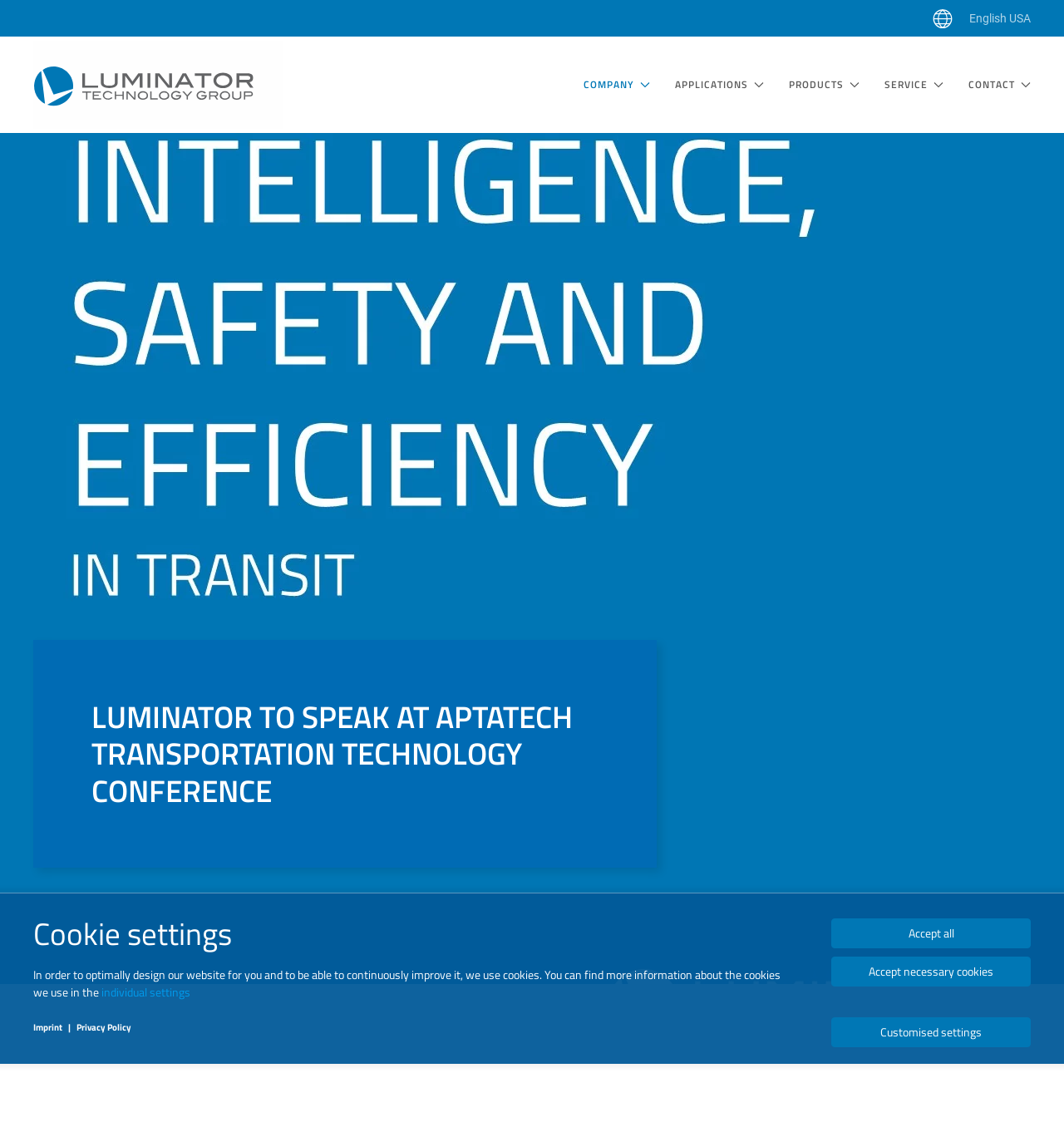Locate the bounding box coordinates of the element I should click to achieve the following instruction: "Go to home page".

[0.031, 0.037, 0.266, 0.115]